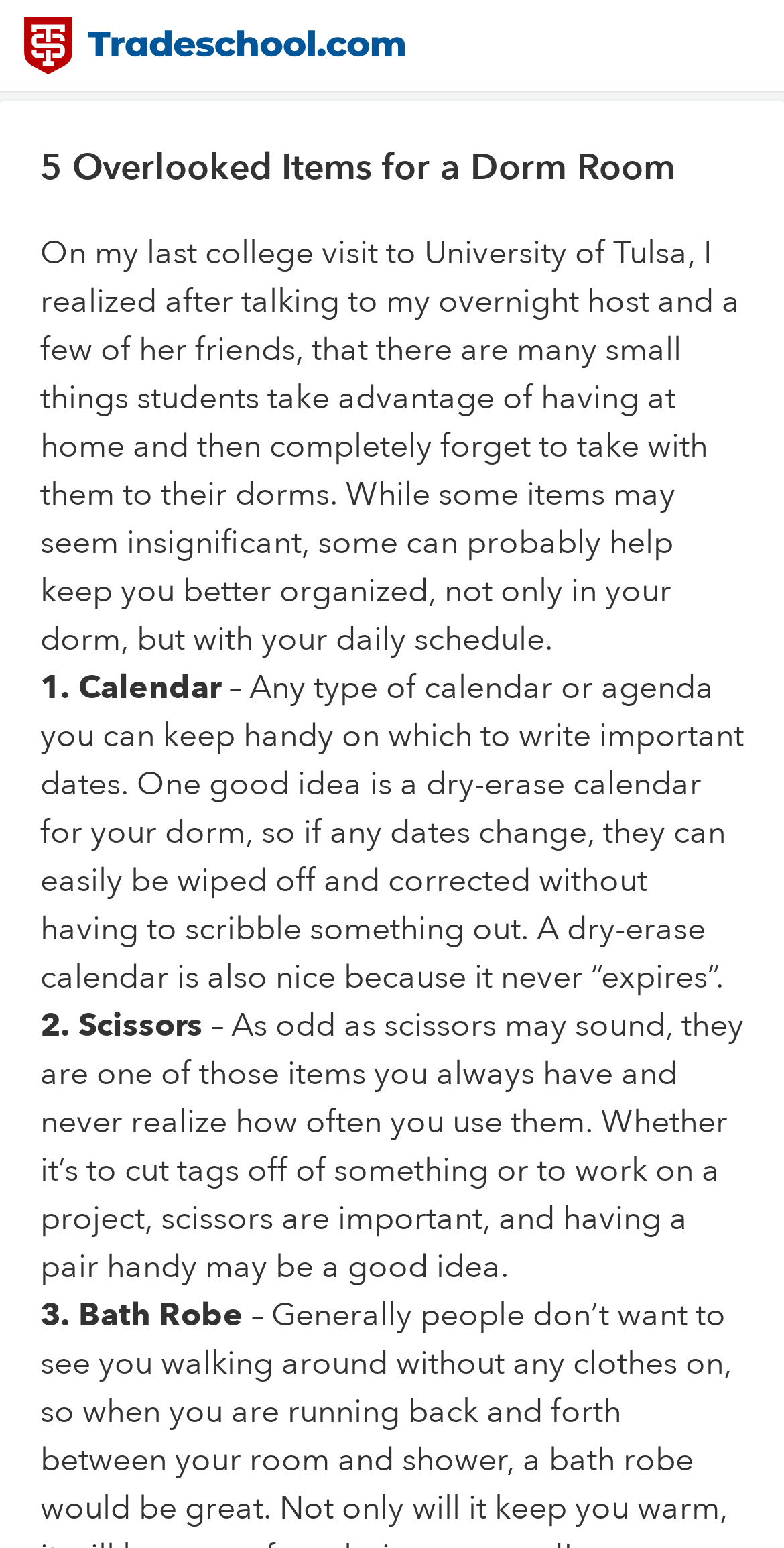Examine the screenshot and answer the question in as much detail as possible: What is the author's inspiration for writing about overlooked dorm room items?

The author was inspired to write about overlooked dorm room items after visiting the University of Tulsa and talking to students, as mentioned in the first paragraph of the article.